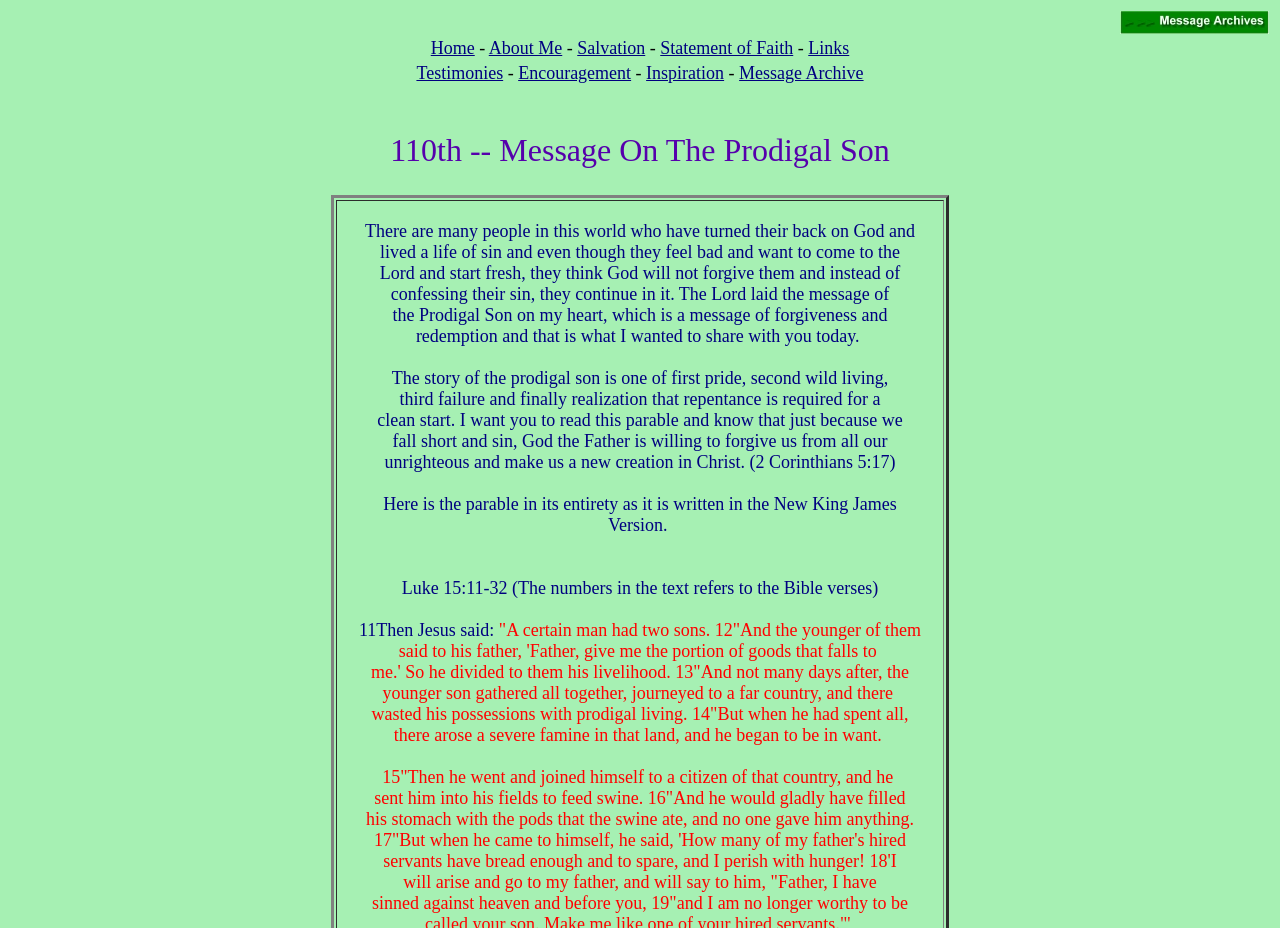Could you highlight the region that needs to be clicked to execute the instruction: "Click the 'Home' link"?

[0.337, 0.041, 0.371, 0.062]